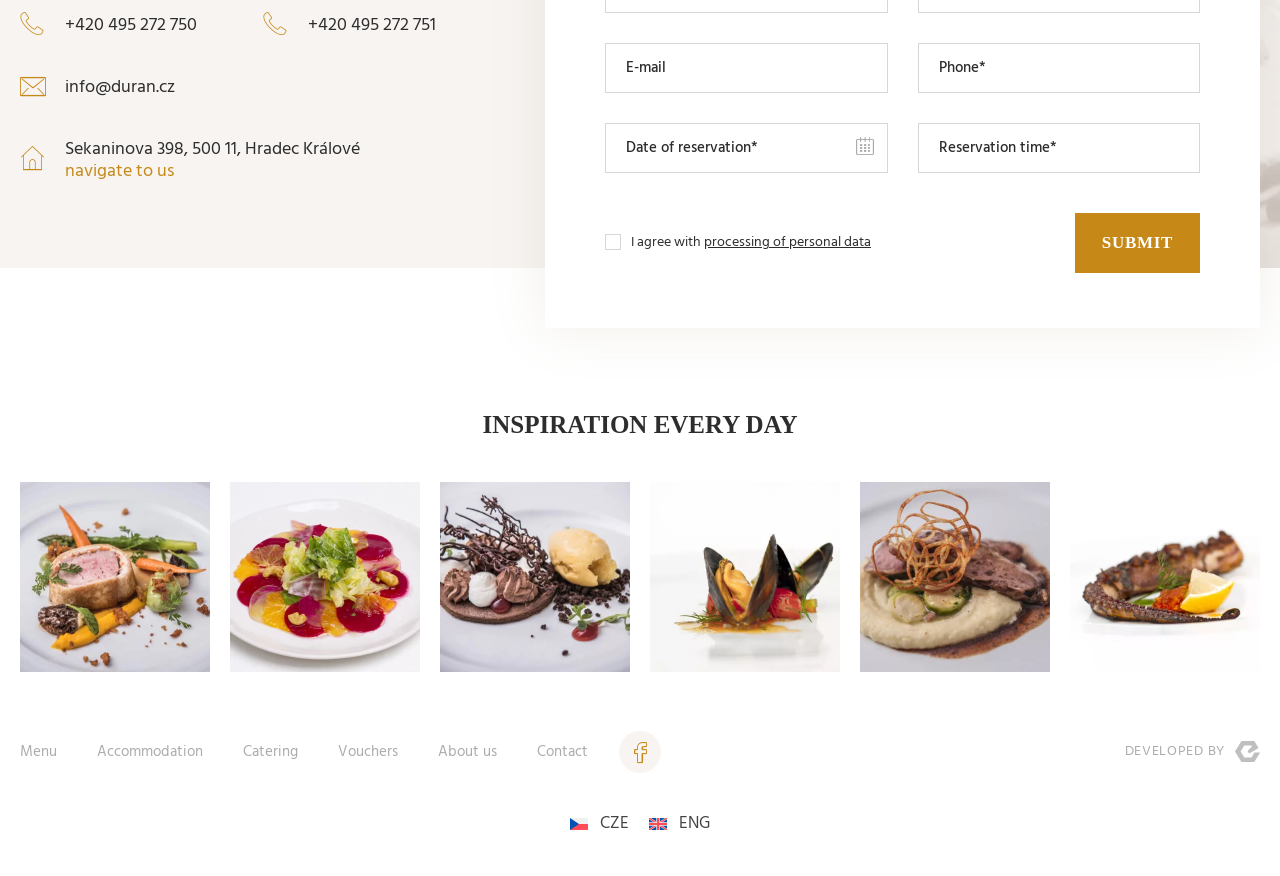Pinpoint the bounding box coordinates of the element you need to click to execute the following instruction: "navigate to the 'About us' page". The bounding box should be represented by four float numbers between 0 and 1, in the format [left, top, right, bottom].

[0.342, 0.845, 0.388, 0.872]